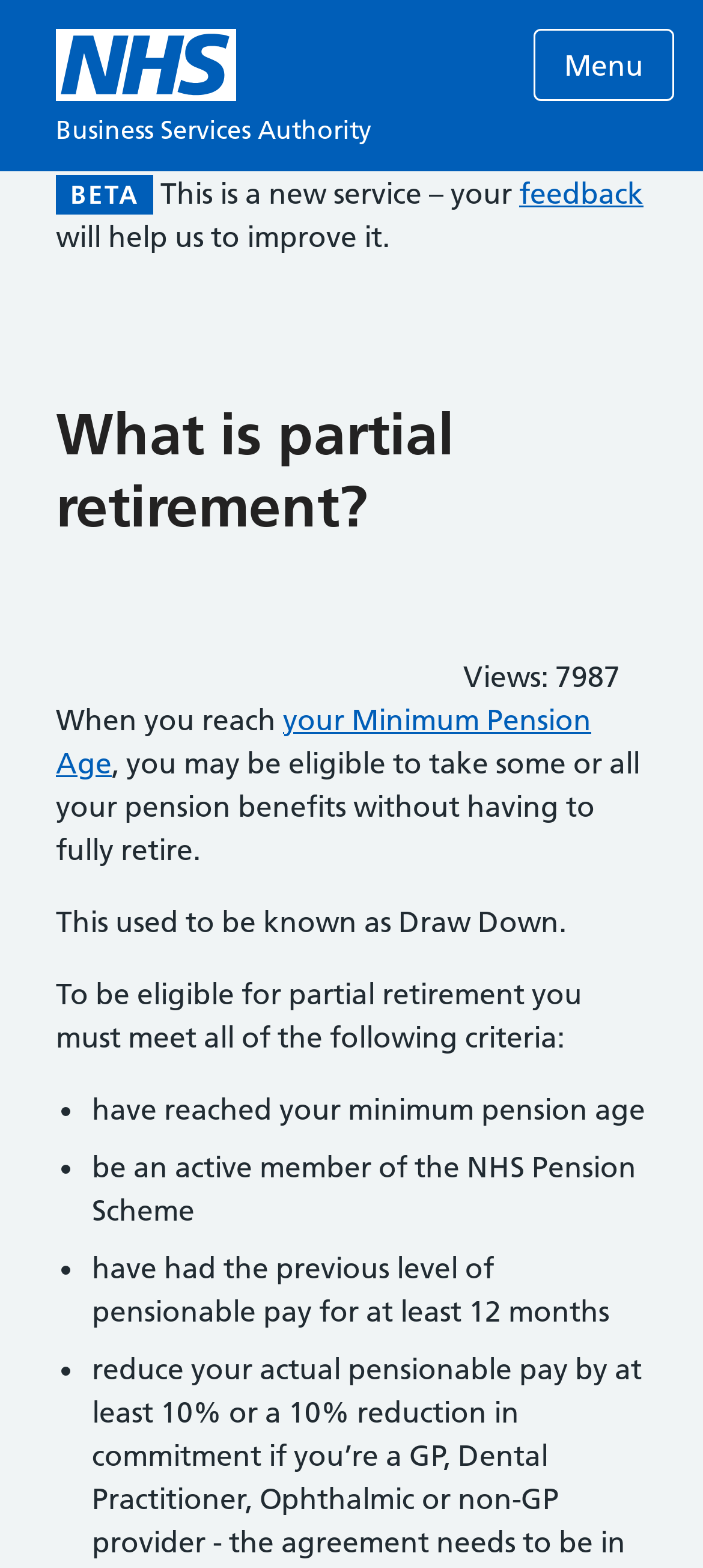Answer in one word or a short phrase: 
How many views does this page have?

7987